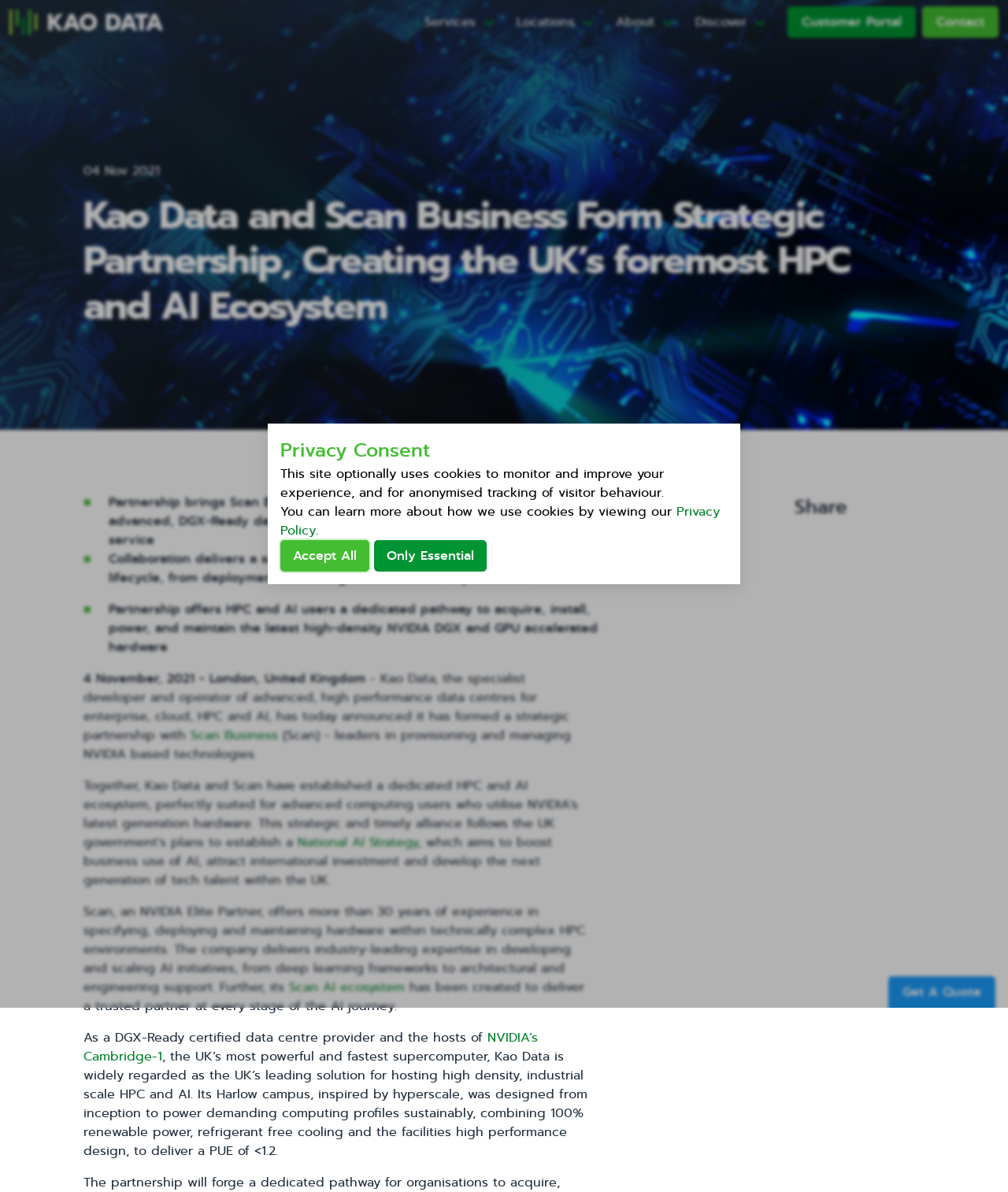Extract the bounding box for the UI element that matches this description: "Only essential".

[0.371, 0.453, 0.483, 0.48]